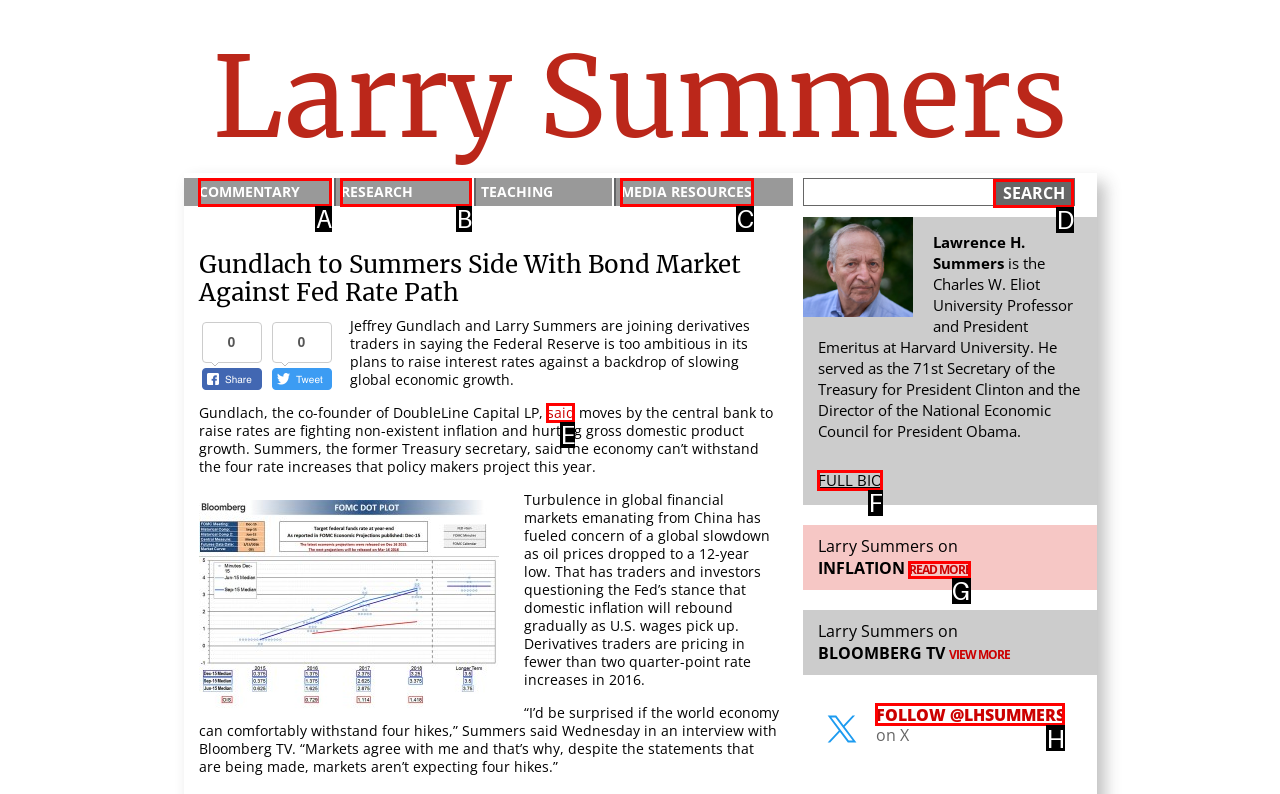Select the appropriate HTML element to click on to finish the task: Contact us.
Answer with the letter corresponding to the selected option.

None